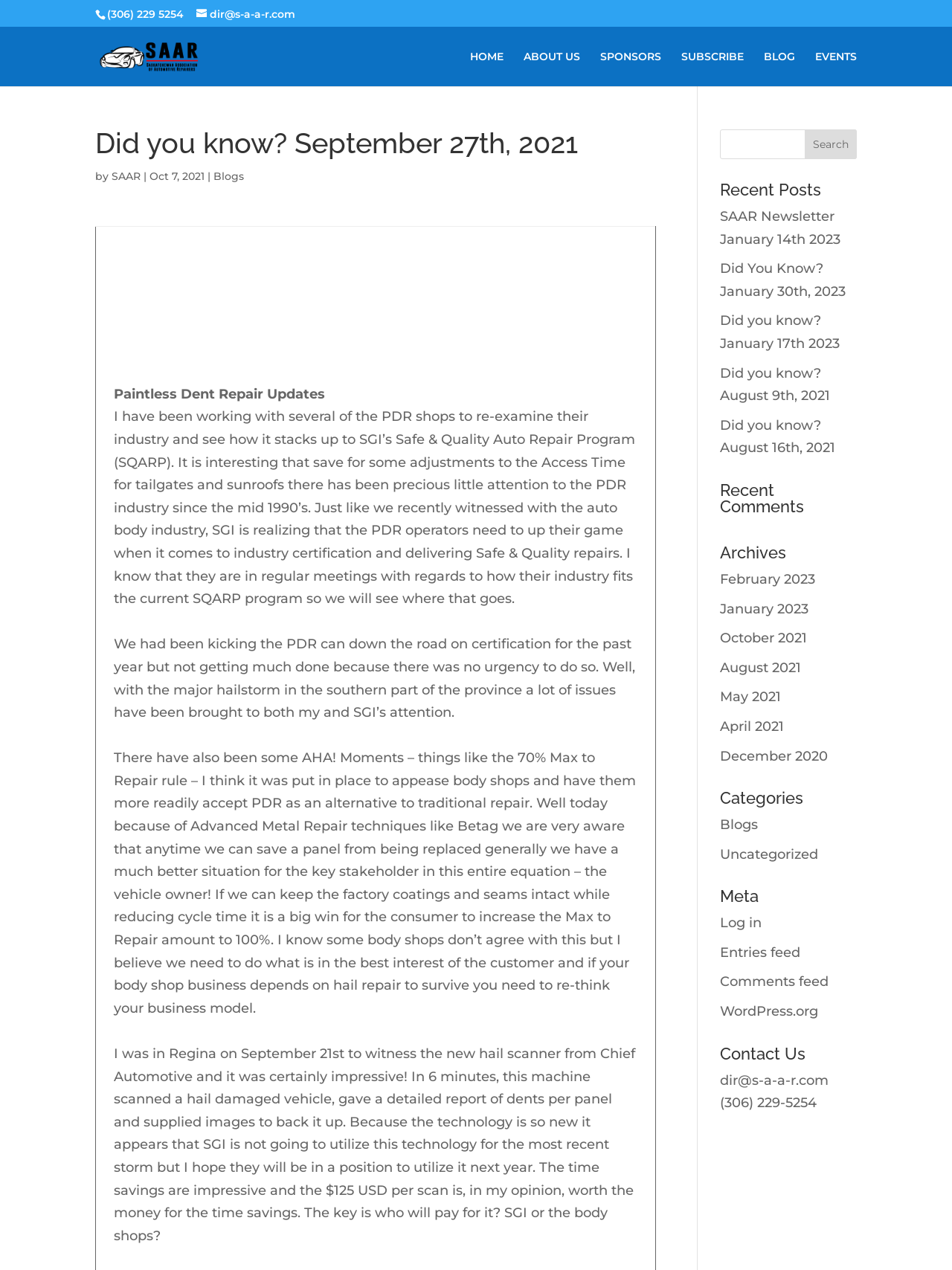What is the category of the blog post?
Your answer should be a single word or phrase derived from the screenshot.

Blogs